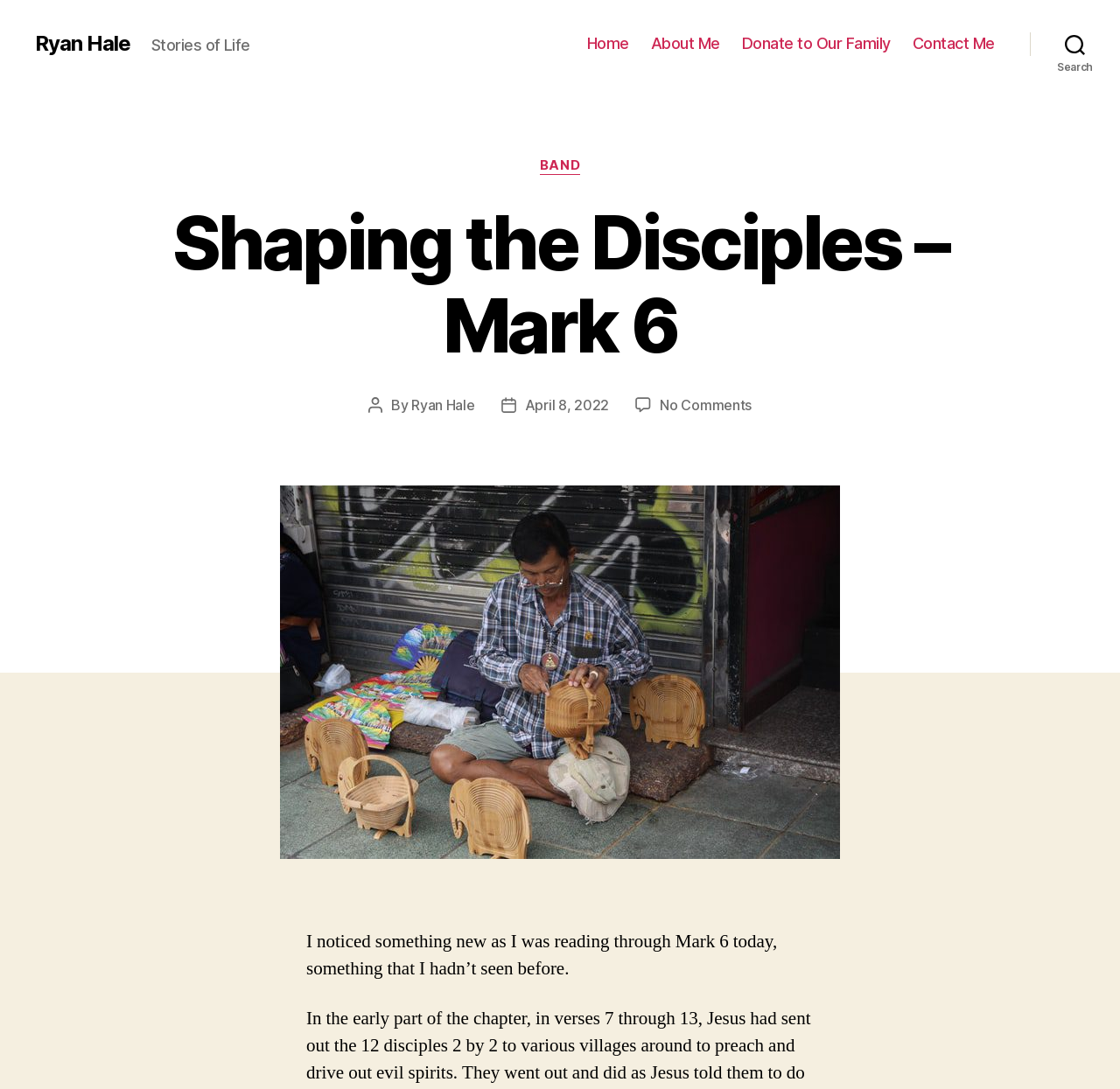Give a one-word or short phrase answer to the question: 
What is the date of this post?

April 8, 2022